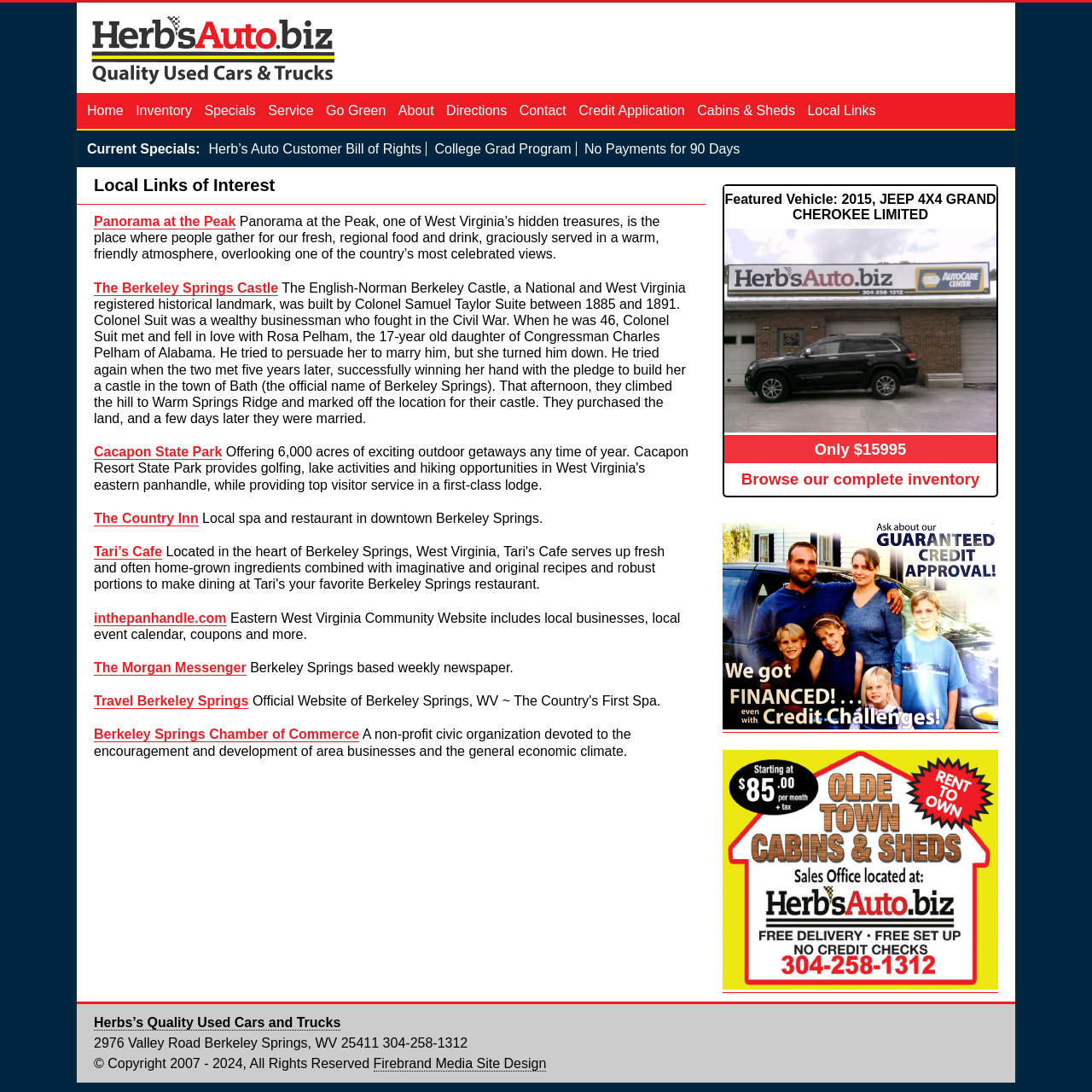Given the element description "Real Estate", identify the bounding box of the corresponding UI element.

None